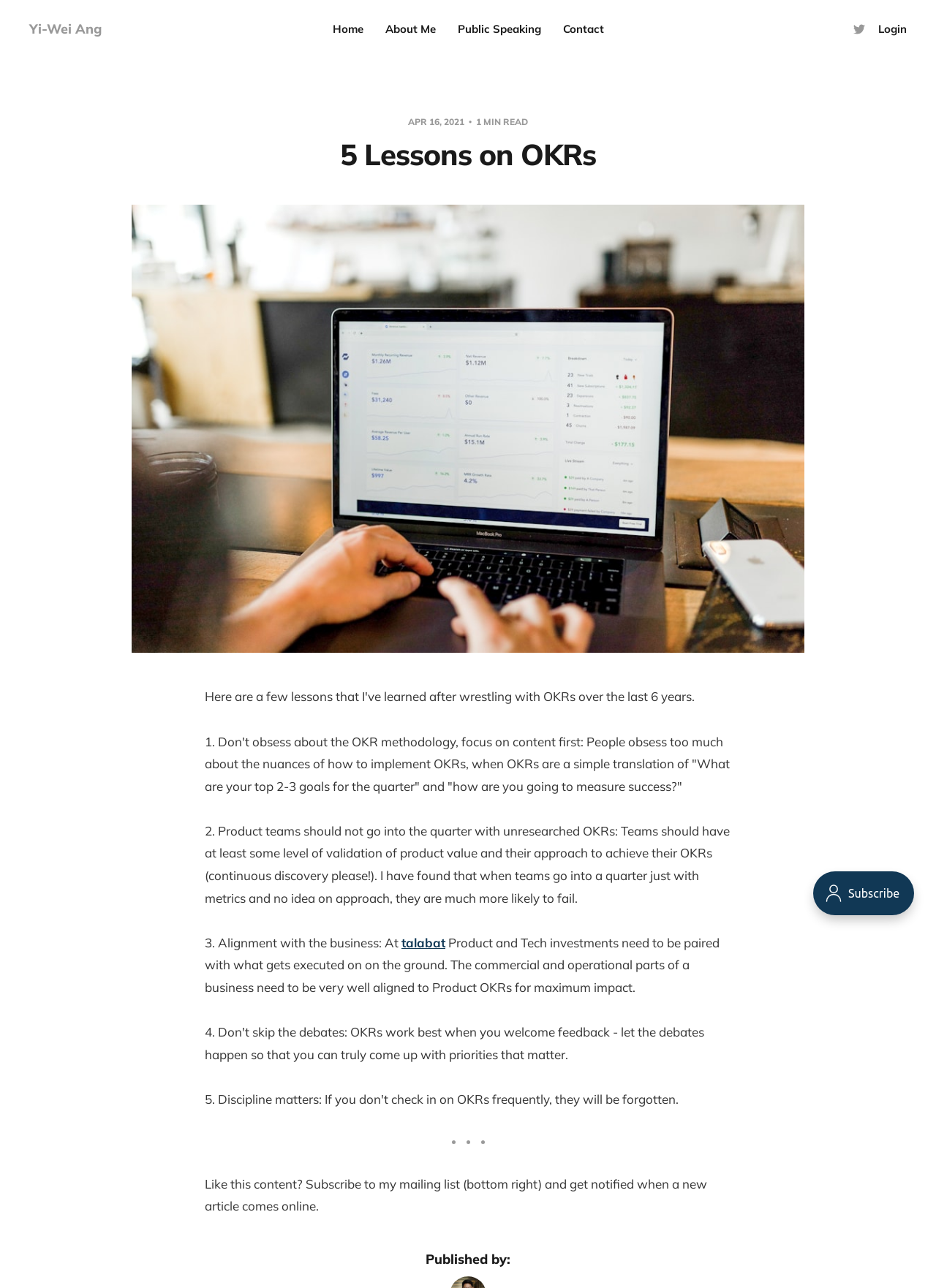What is the main heading of this webpage? Please extract and provide it.

5 Lessons on OKRs